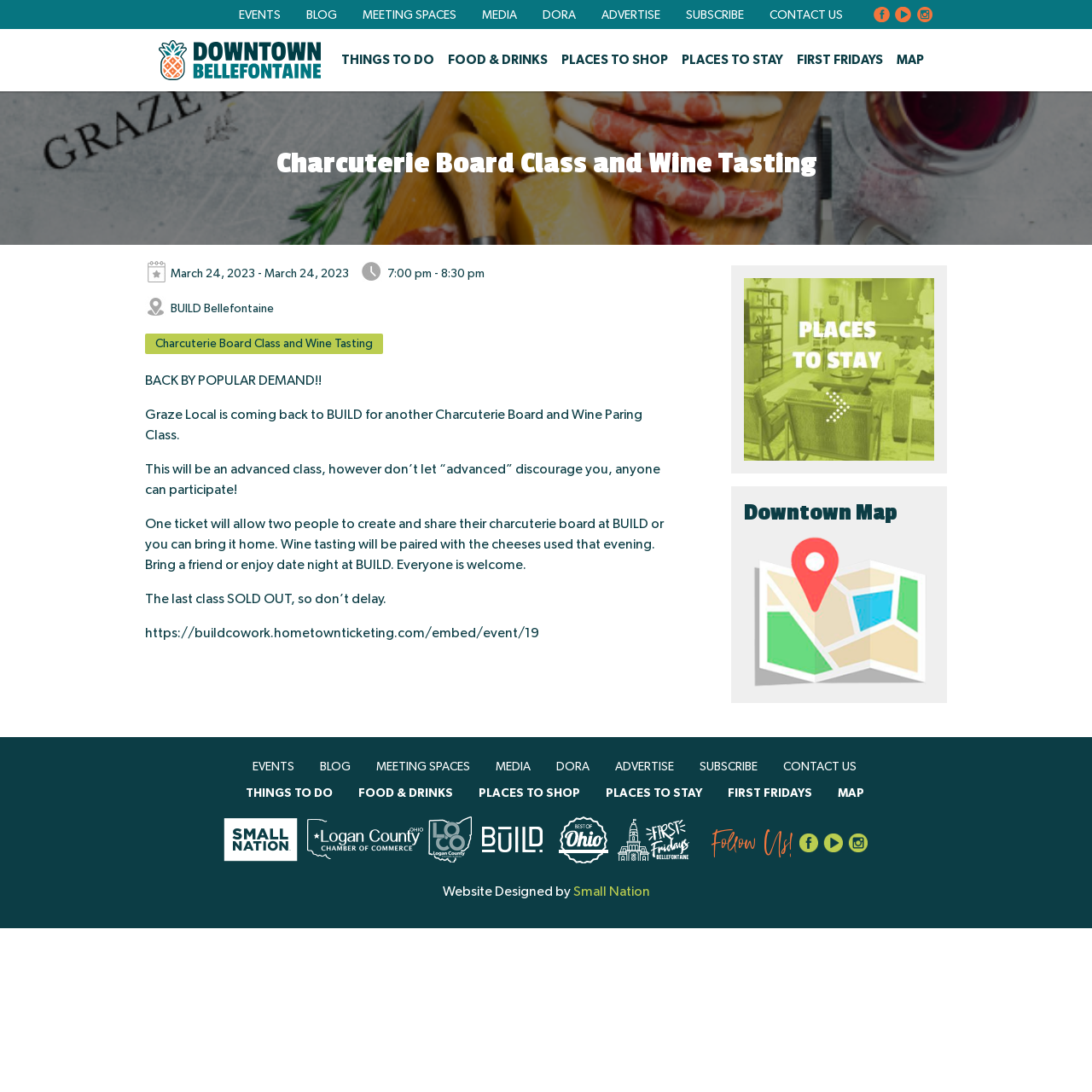Identify the bounding box of the HTML element described here: "Places to Stay". Provide the coordinates as four float numbers between 0 and 1: [left, top, right, bottom].

[0.618, 0.049, 0.723, 0.061]